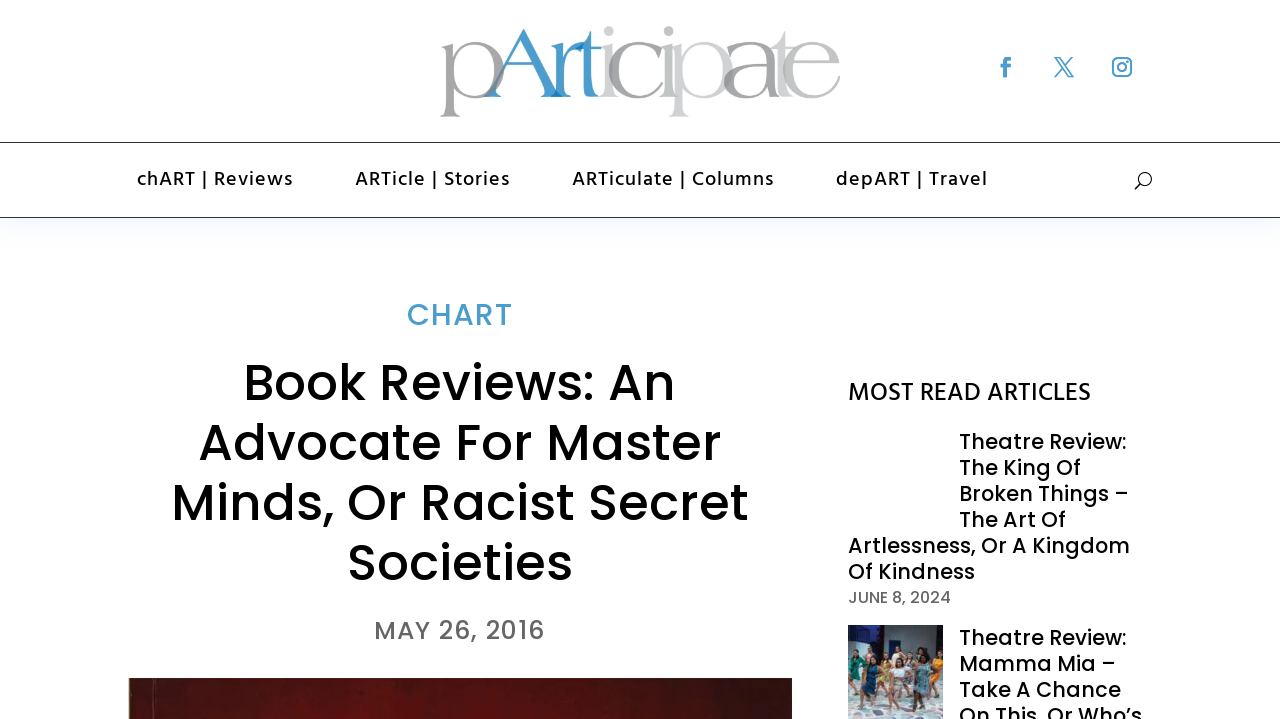What is the title of the most read article? Based on the screenshot, please respond with a single word or phrase.

Theatre Review: The King Of Broken Things